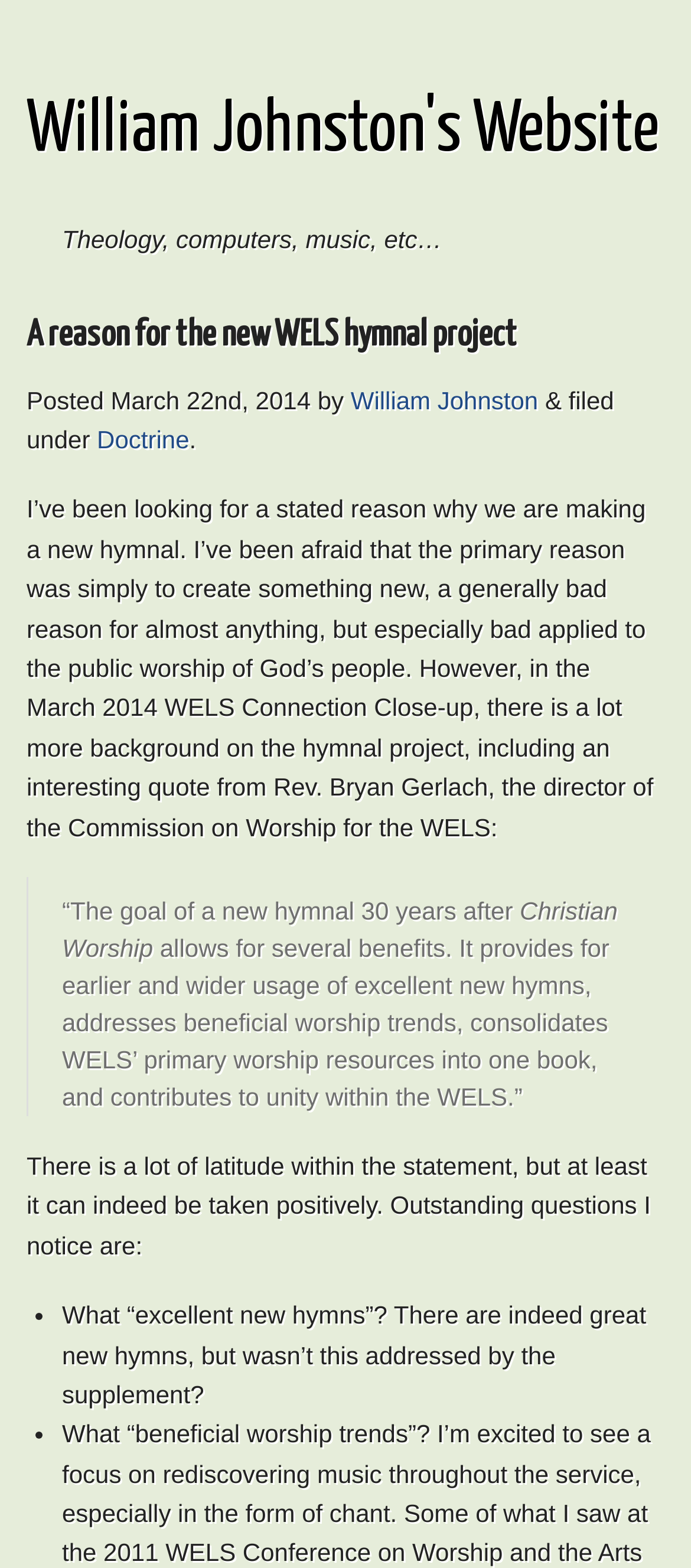Locate the bounding box of the UI element based on this description: "William Johnston's Website". Provide four float numbers between 0 and 1 as [left, top, right, bottom].

[0.038, 0.045, 0.962, 0.121]